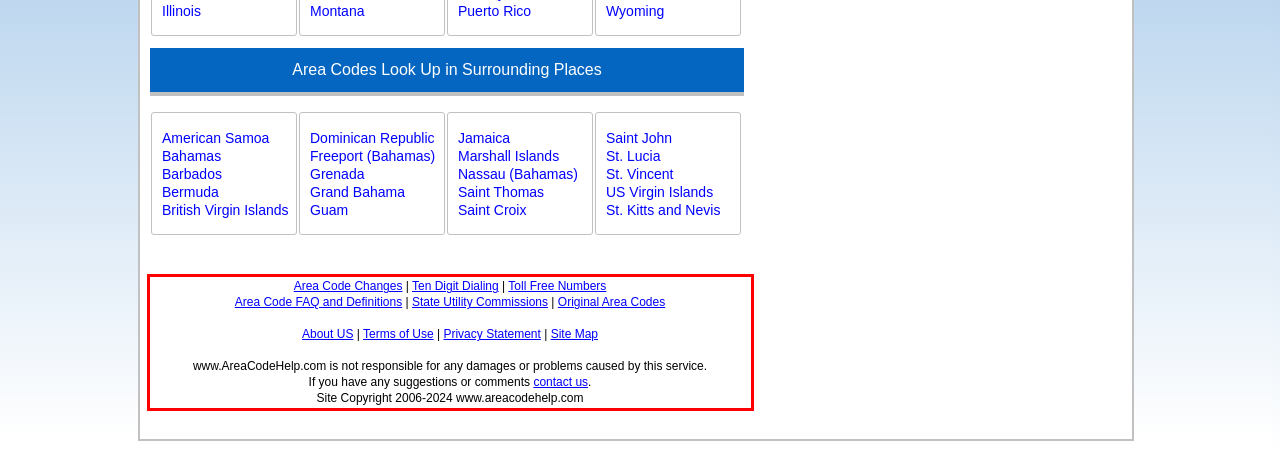From the provided screenshot, extract the text content that is enclosed within the red bounding box.

Area Code Changes | Ten Digit Dialing | Toll Free Numbers Area Code FAQ and Definitions | State Utility Commissions | Original Area Codes About US | Terms of Use | Privacy Statement | Site Map www.AreaCodeHelp.com is not responsible for any damages or problems caused by this service. If you have any suggestions or comments contact us. Site Copyright 2006-2024 www.areacodehelp.com